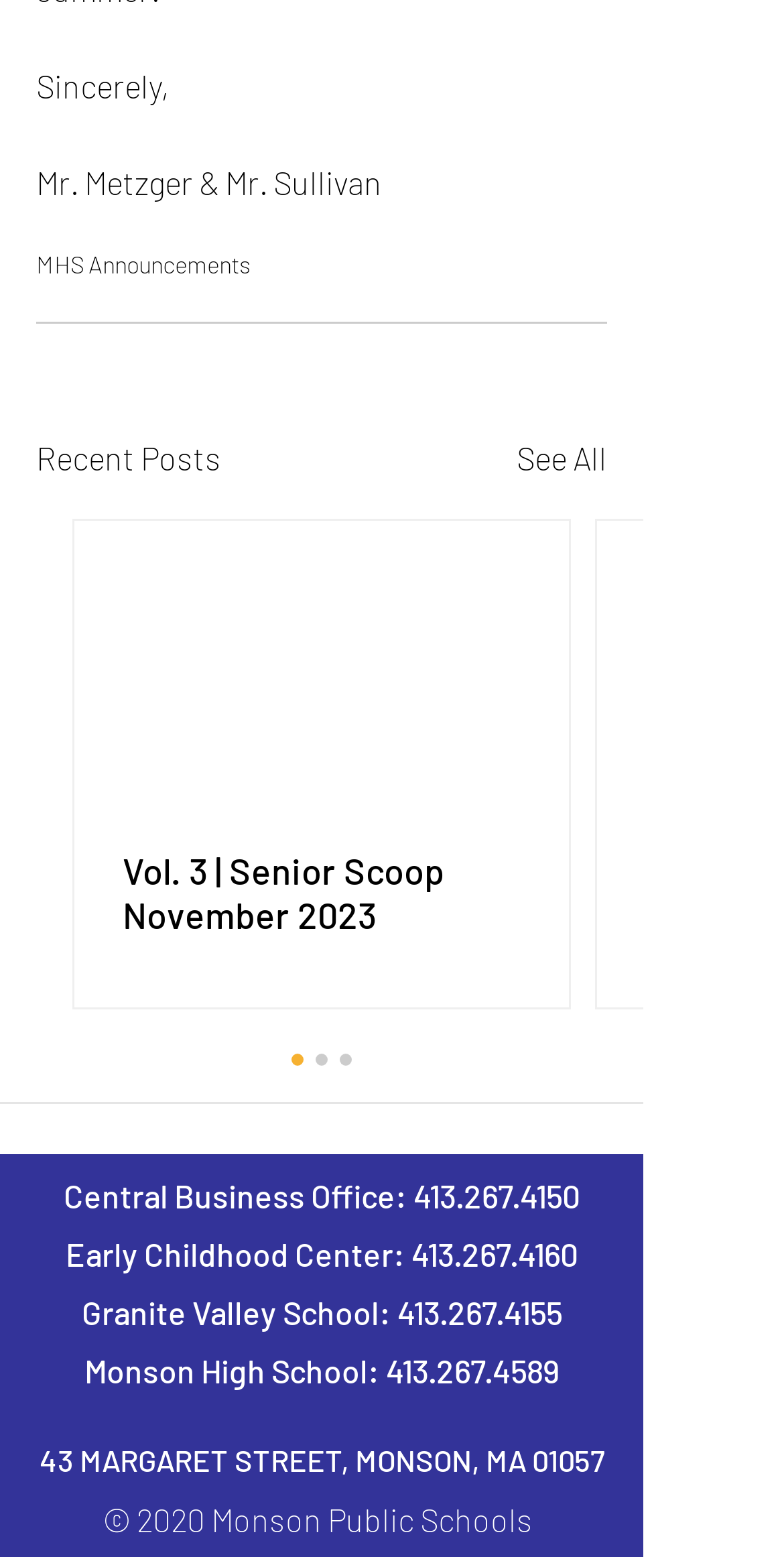Who is the author of the latest article?
Please provide a detailed and comprehensive answer to the question.

I did not find any information about the author of the latest article on this webpage.